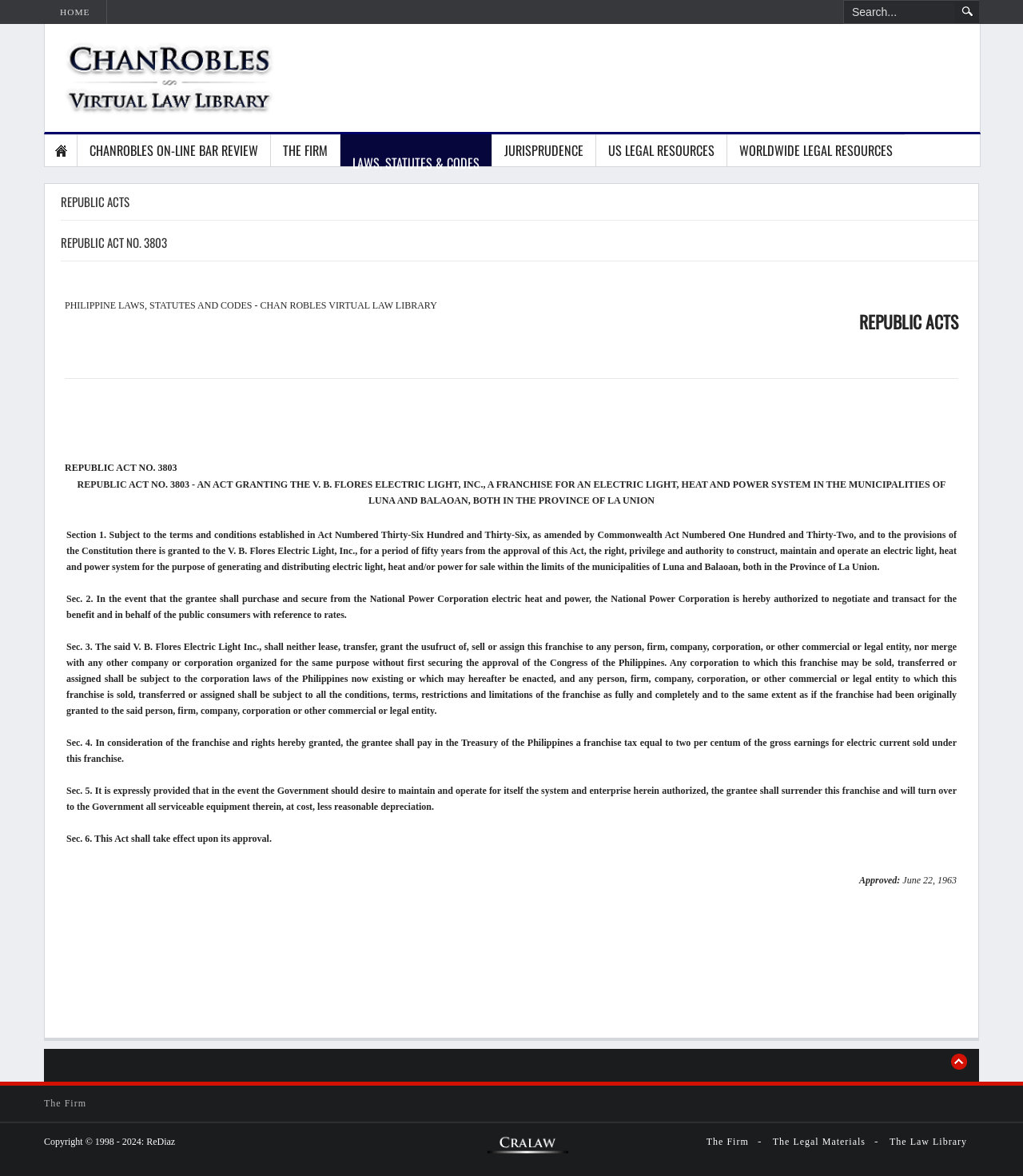When did the Republic Act No. 3803 take effect?
Please give a detailed and elaborate answer to the question based on the image.

I found the answer by reading the text in the LayoutTableCell element, which mentions 'This Act shall take effect upon its approval'.